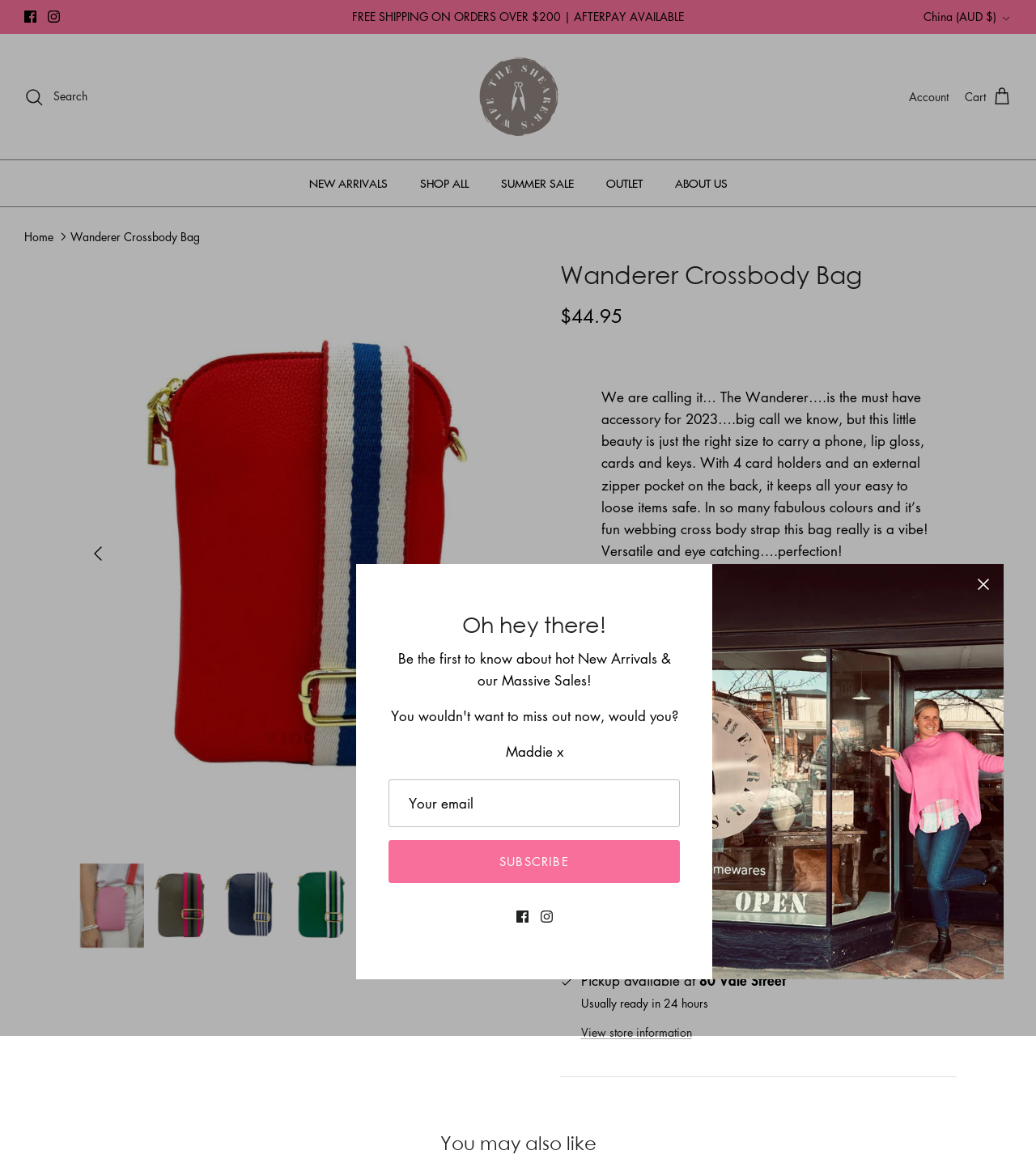Identify the bounding box coordinates of the area you need to click to perform the following instruction: "Click the 'Next' button".

[0.5, 0.026, 0.519, 0.043]